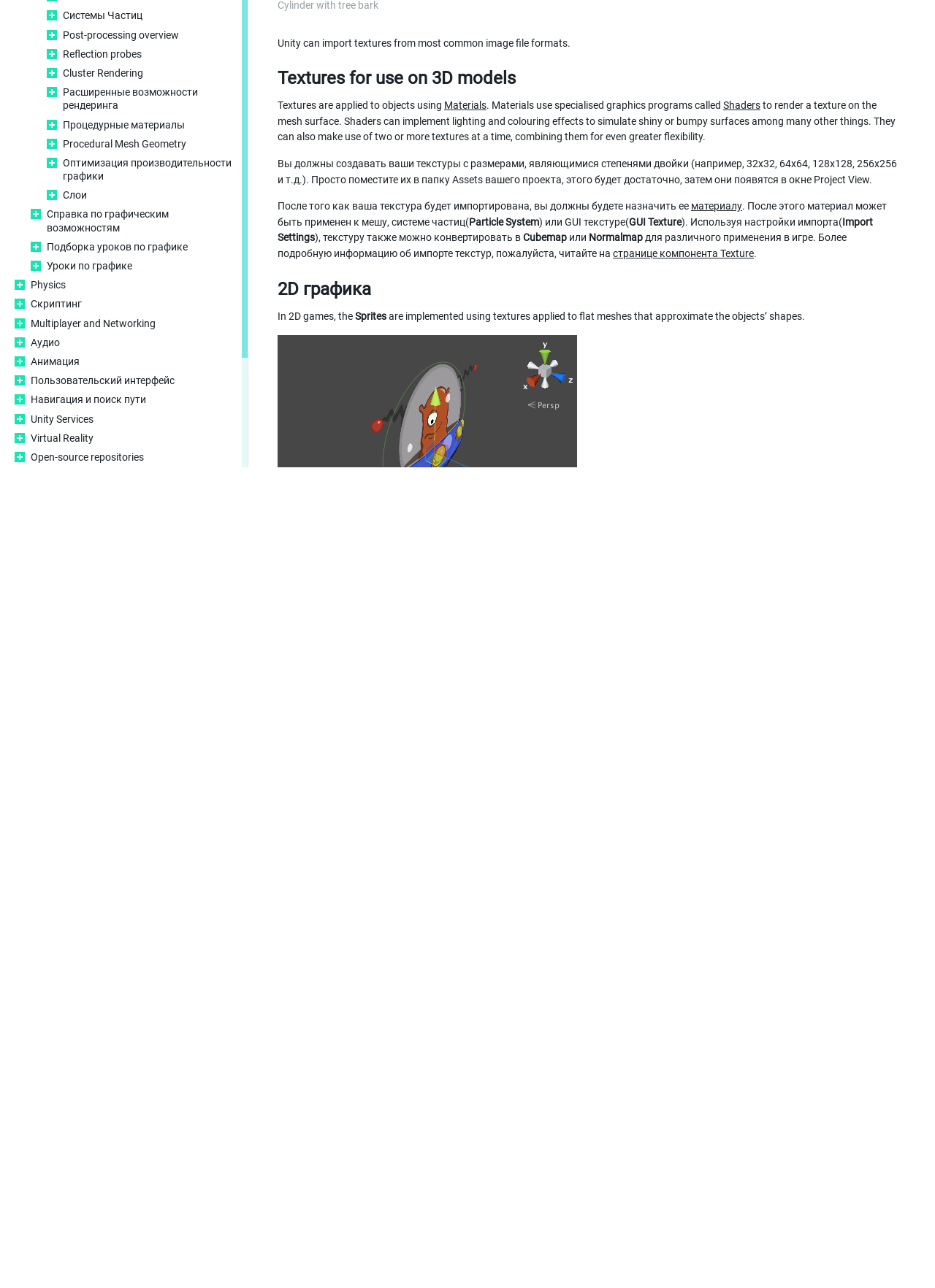Locate the UI element described as follows: "Пользовательский интерфейс". Return the bounding box coordinates as four float numbers between 0 and 1 in the order [left, top, right, bottom].

[0.033, 0.29, 0.249, 0.301]